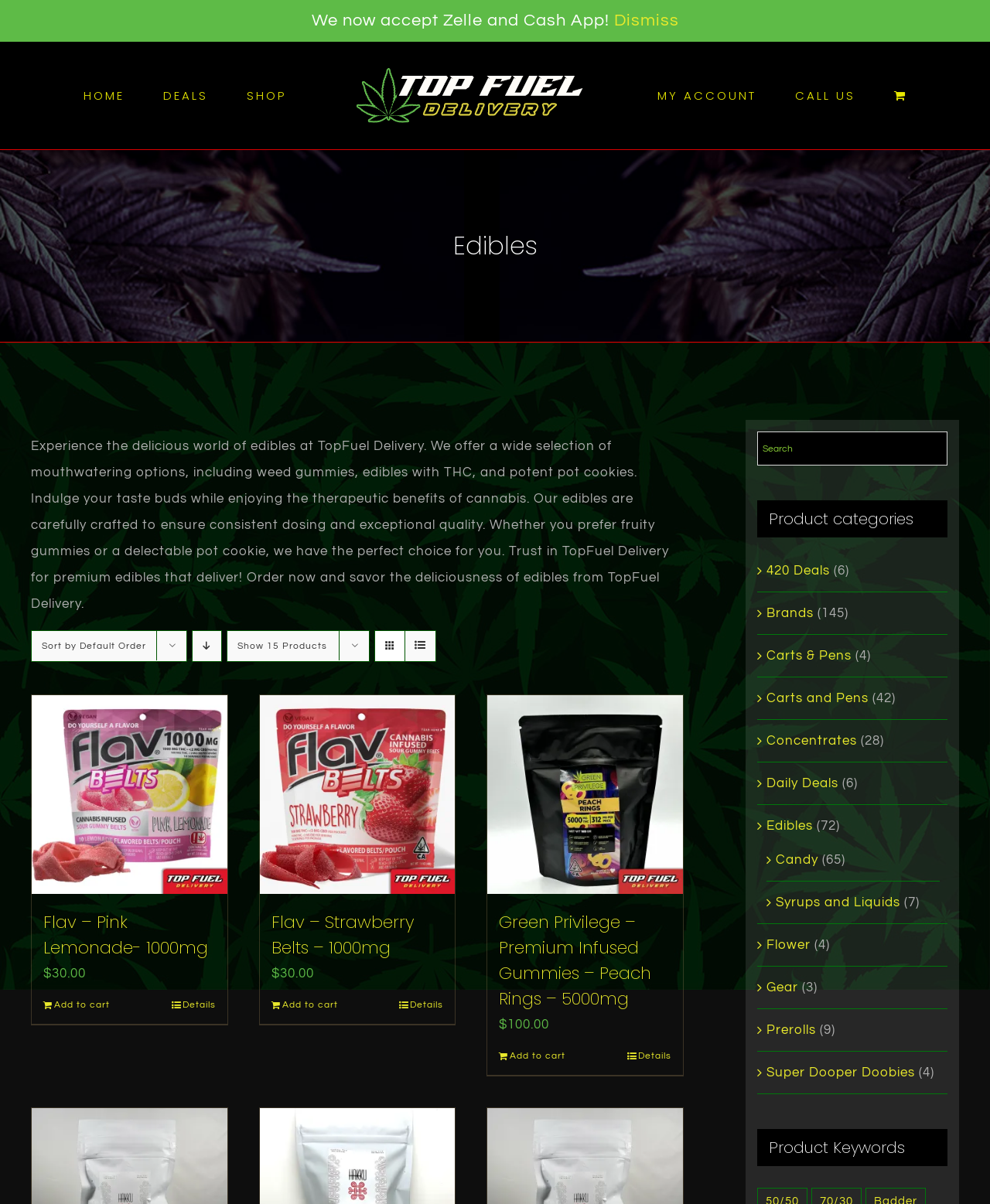What type of products are being sold on this website?
Please ensure your answer is as detailed and informative as possible.

Based on the webpage content, specifically the product categories and product names, it appears that the website is selling cannabis edibles, including weed gummies, pot cookies, and other infused products.